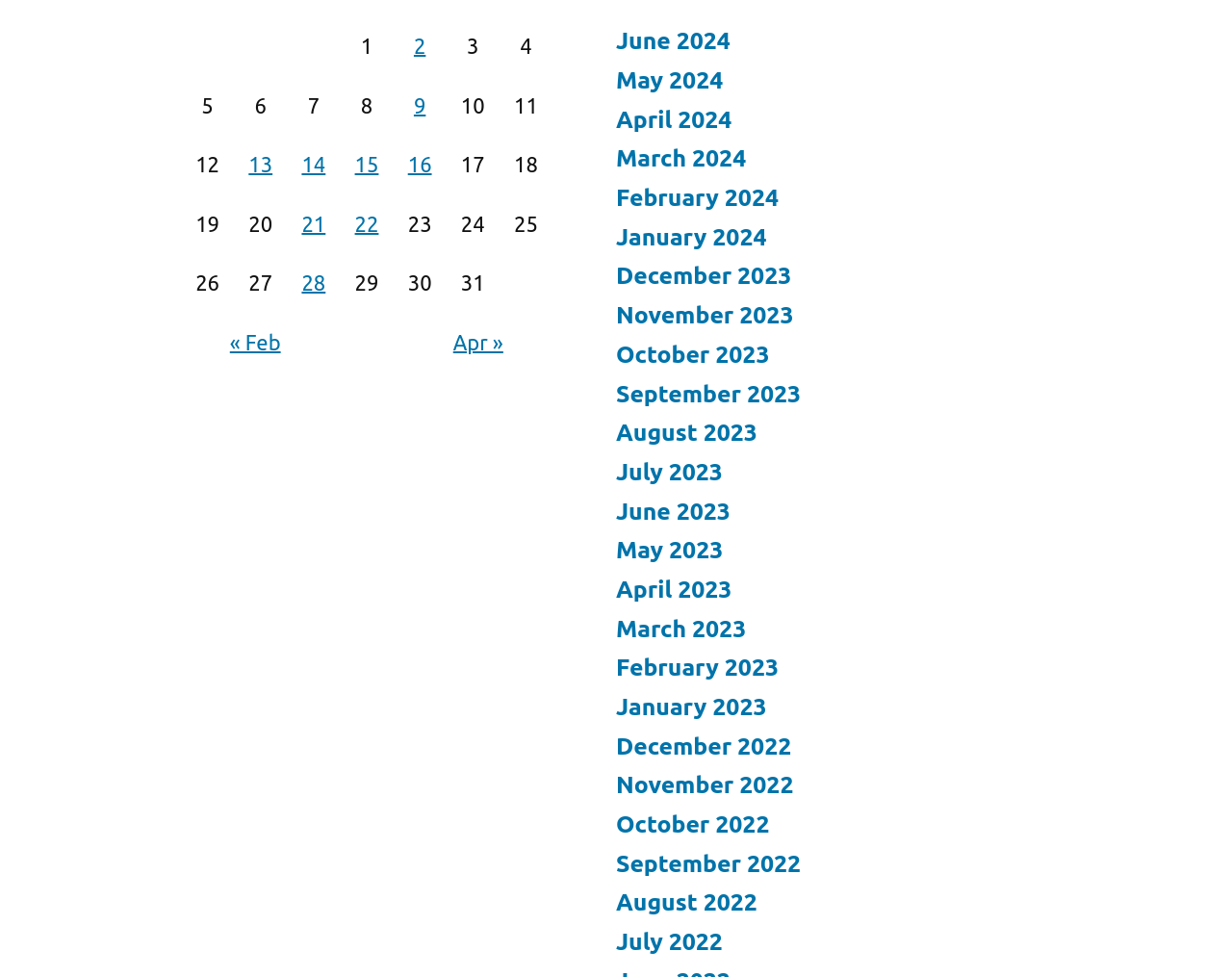Please respond to the question with a concise word or phrase:
How can I navigate to the previous month?

Click « Feb